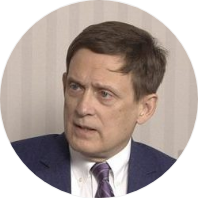Provide a thorough description of the image, including all visible elements.

The image features Jeffrey M. Christian, a prominent figure in the field of precious metals and commodities trading. He is known as the Managing Partner at CPM Group, an established research and consulting company he founded in 1986. In the image, he is depicted in a formal setting, dressed in a suit with a tie, engaged in a thoughtful discussion. Christian's expertise includes a thorough understanding of trading mechanics in the commodities market, advising major stakeholders on financial exposure management. His insights extend to market trends, investing strategies, and the broader economic landscape, reflecting his extensive experience and authority in the field.